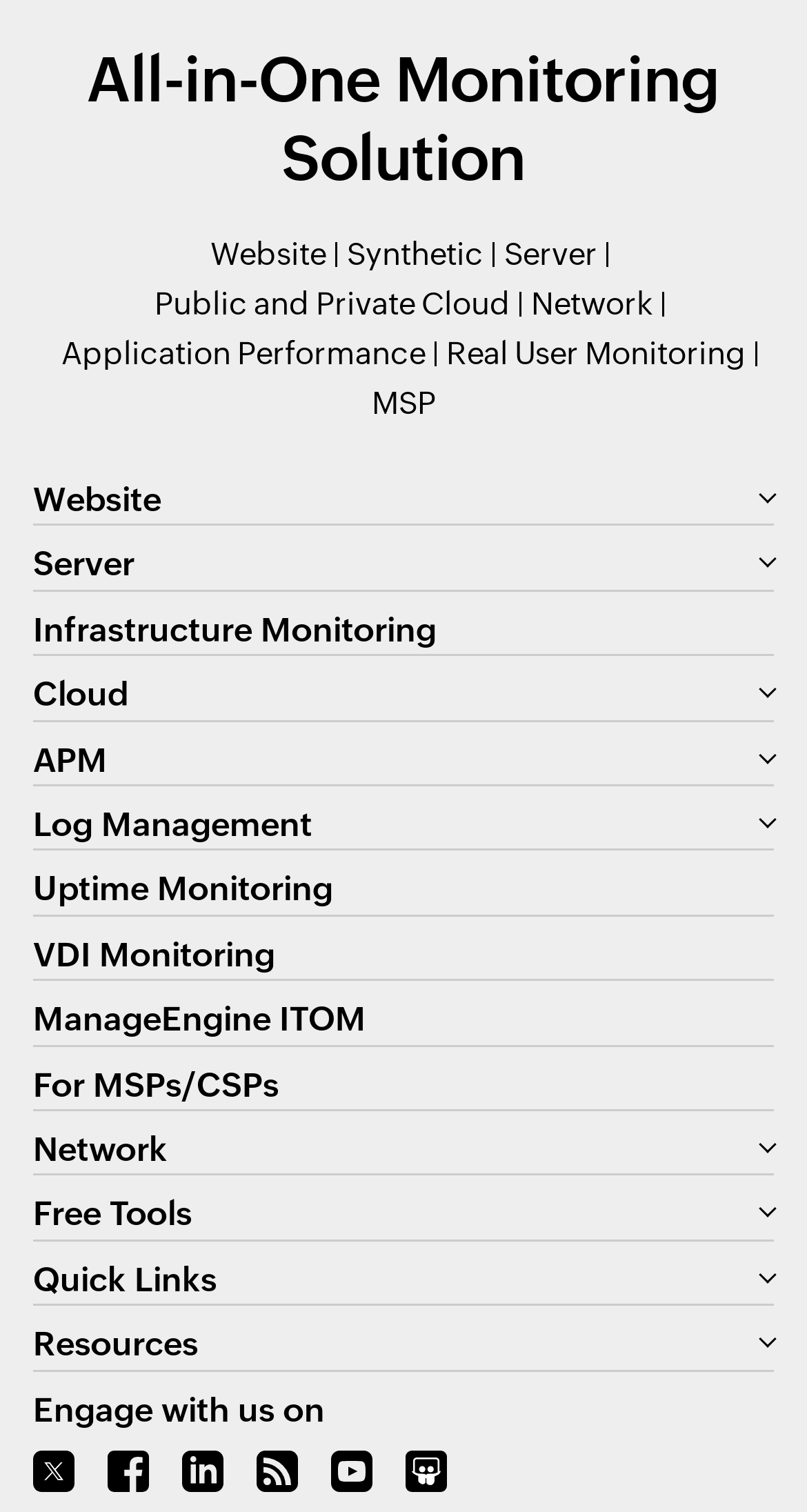How many types of monitoring solutions are offered?
Look at the image and respond with a single word or a short phrase.

9